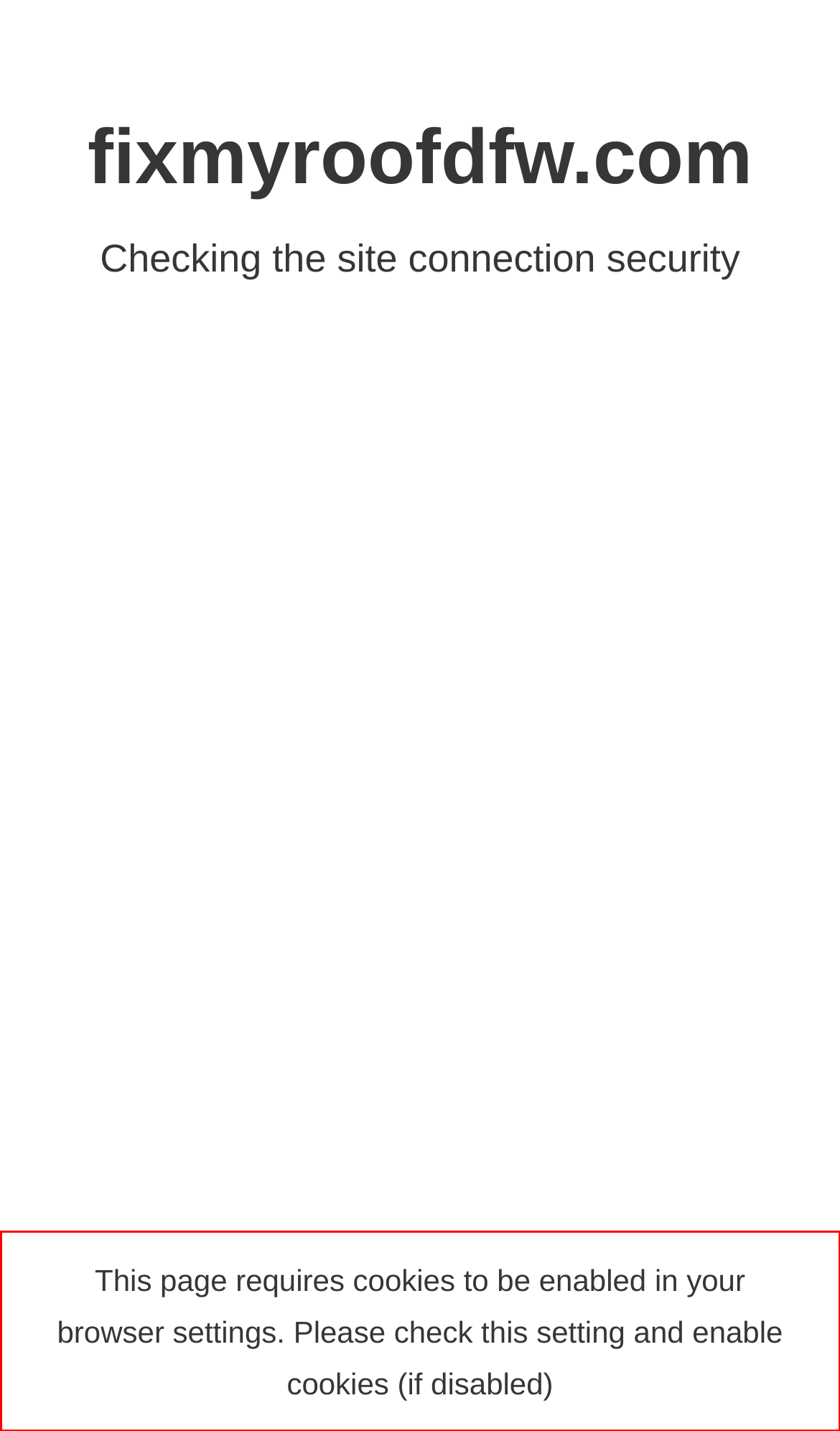Examine the screenshot of the webpage, locate the red bounding box, and perform OCR to extract the text contained within it.

This page requires cookies to be enabled in your browser settings. Please check this setting and enable cookies (if disabled)